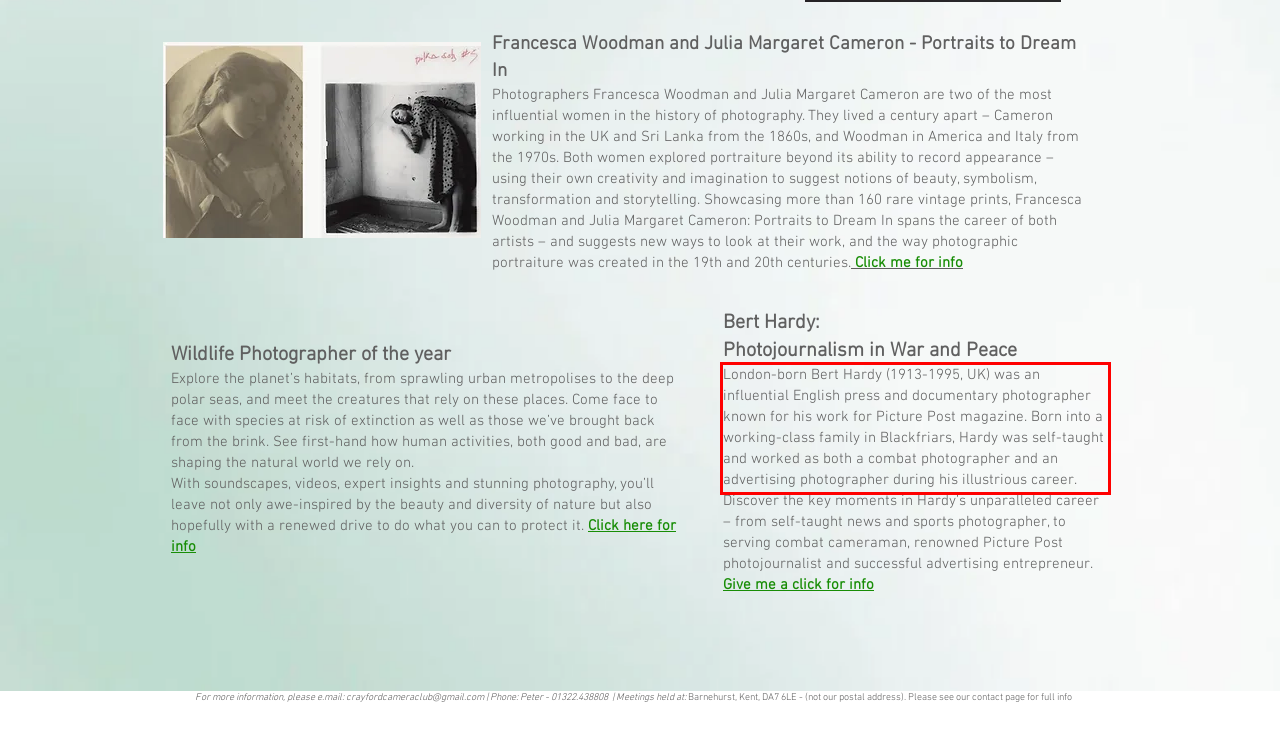There is a screenshot of a webpage with a red bounding box around a UI element. Please use OCR to extract the text within the red bounding box.

London-born Bert Hardy (1913-1995, UK) was an influential English press and documentary photographer known for his work for Picture Post magazine. Born into a working-class family in Blackfriars, Hardy was self-taught and worked as both a combat photographer and an advertising photographer during his illustrious career.